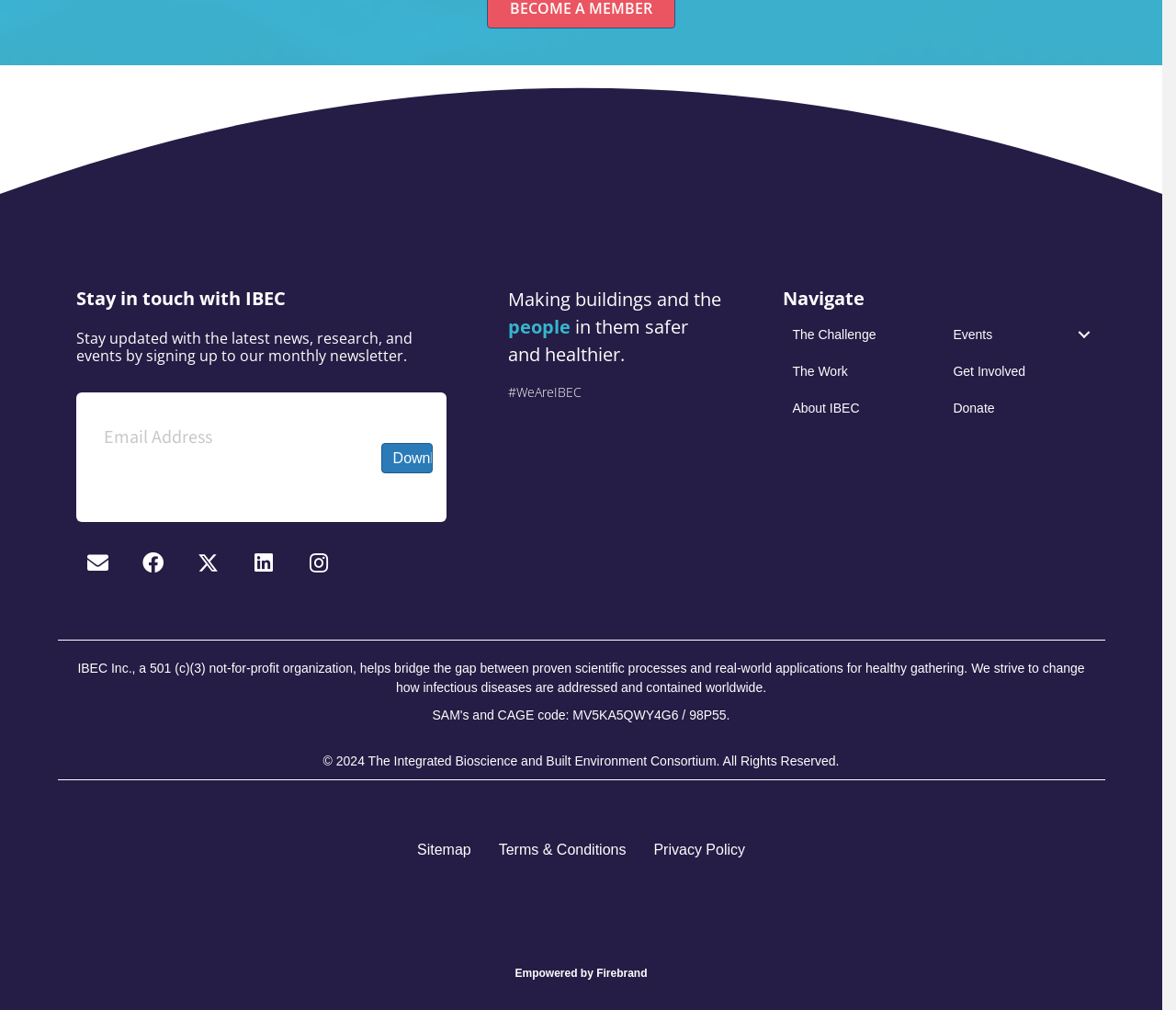Identify the bounding box coordinates for the UI element mentioned here: "The Work". Provide the coordinates as four float values between 0 and 1, i.e., [left, top, right, bottom].

[0.672, 0.35, 0.809, 0.386]